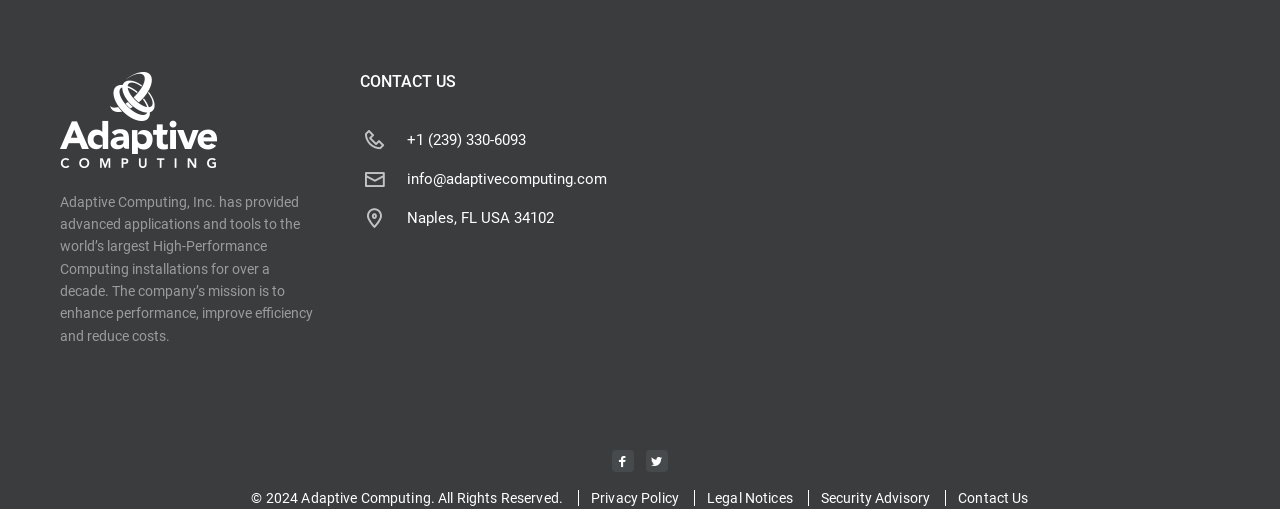Determine the bounding box coordinates of the section to be clicked to follow the instruction: "Go to the 'CURTAINS' page". The coordinates should be given as four float numbers between 0 and 1, formatted as [left, top, right, bottom].

None